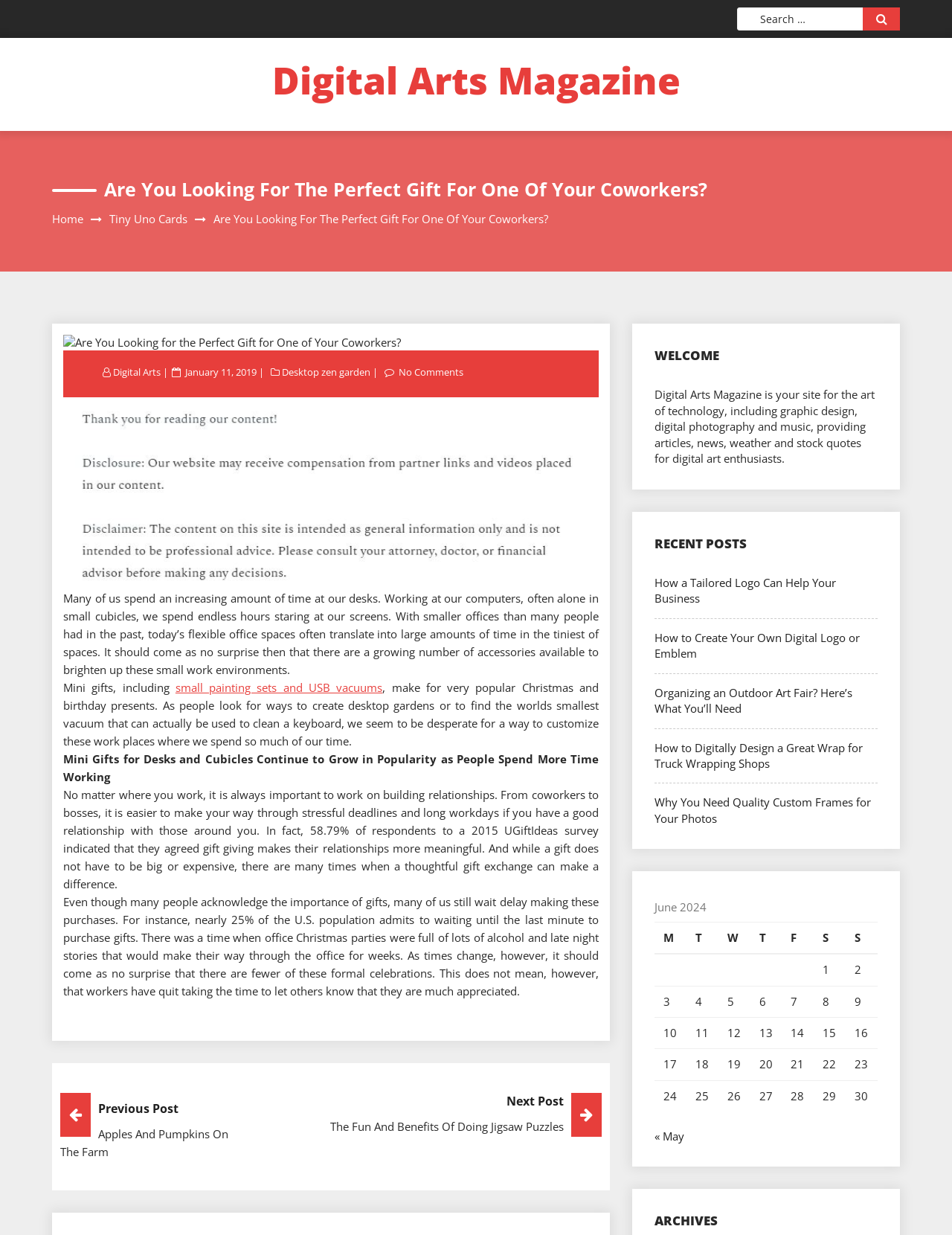What is the purpose of the table in the webpage?
Can you give a detailed and elaborate answer to the question?

The table in the webpage appears to be a calendar for June 2024, showing the days of the month.